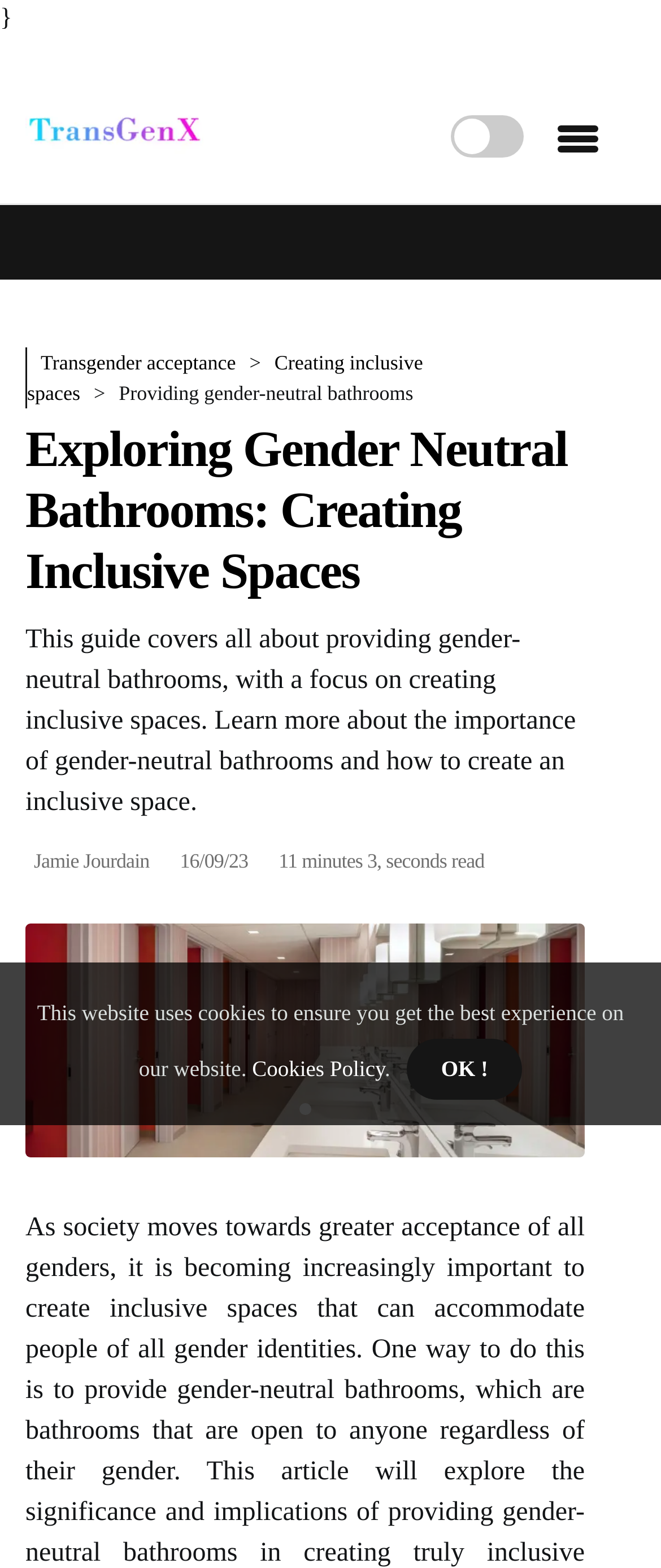Locate the coordinates of the bounding box for the clickable region that fulfills this instruction: "View the image related to gender-neutral bathrooms".

[0.038, 0.068, 0.308, 0.1]